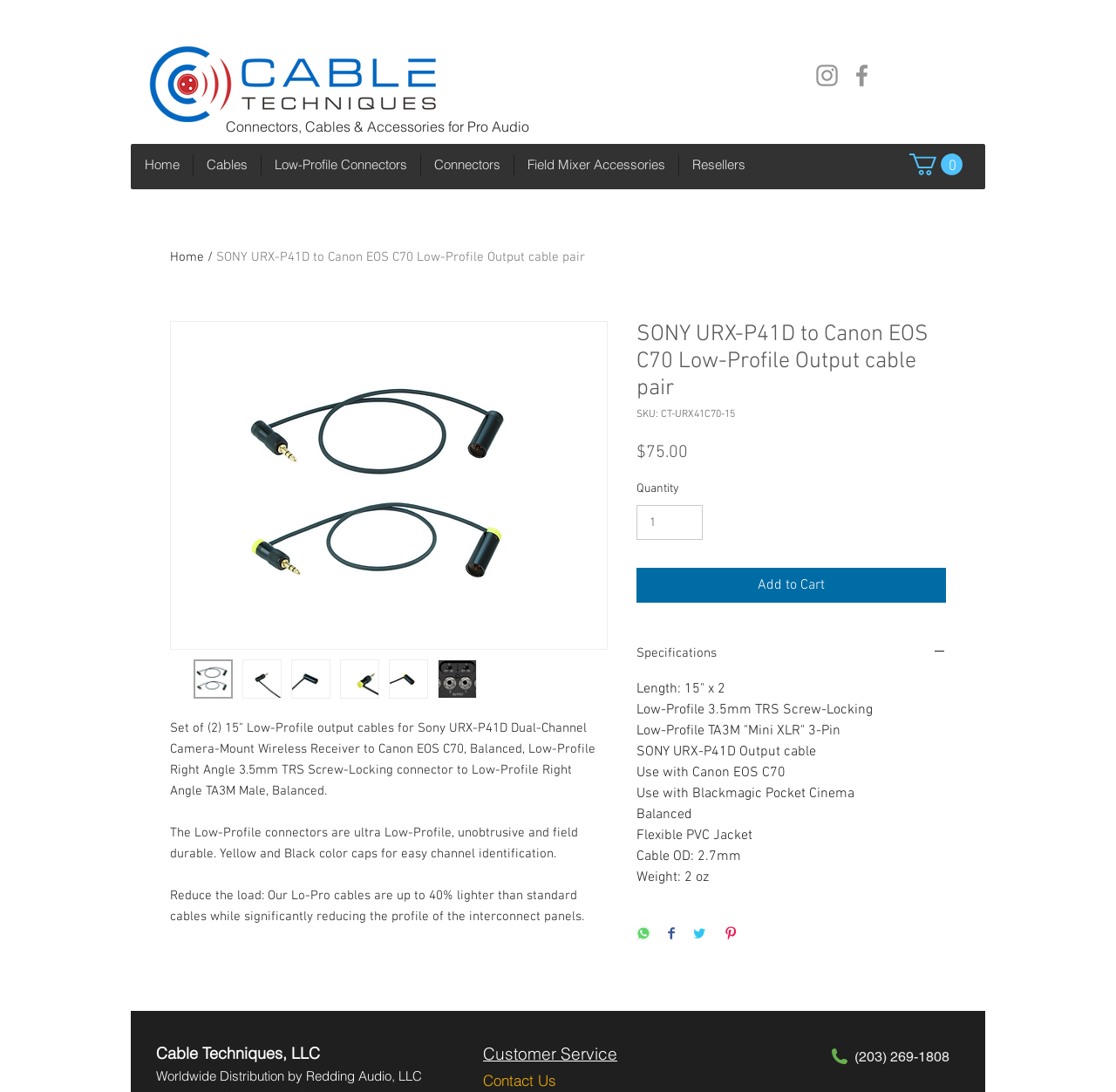Locate the bounding box coordinates of the clickable region necessary to complete the following instruction: "Click the 'Contact Us' link". Provide the coordinates in the format of four float numbers between 0 and 1, i.e., [left, top, right, bottom].

[0.433, 0.981, 0.498, 0.998]